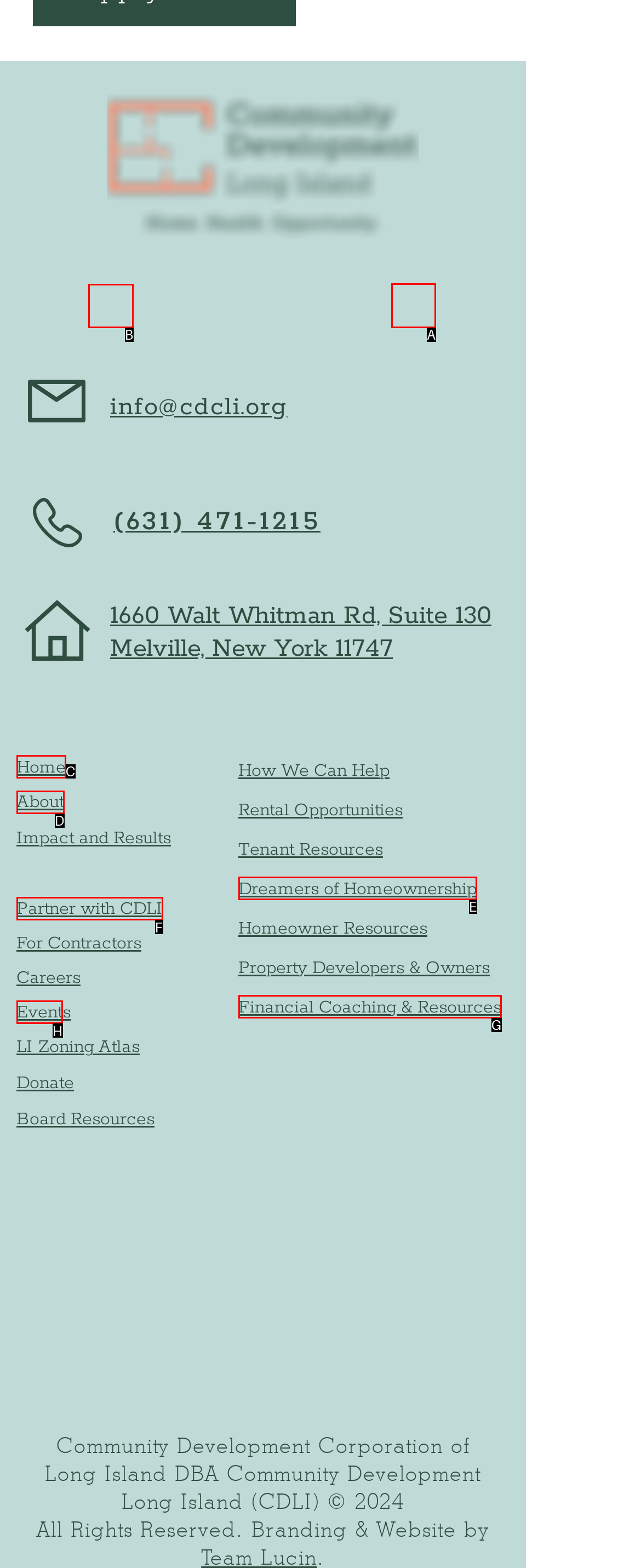Please indicate which HTML element should be clicked to fulfill the following task: Visit Instagram. Provide the letter of the selected option.

B